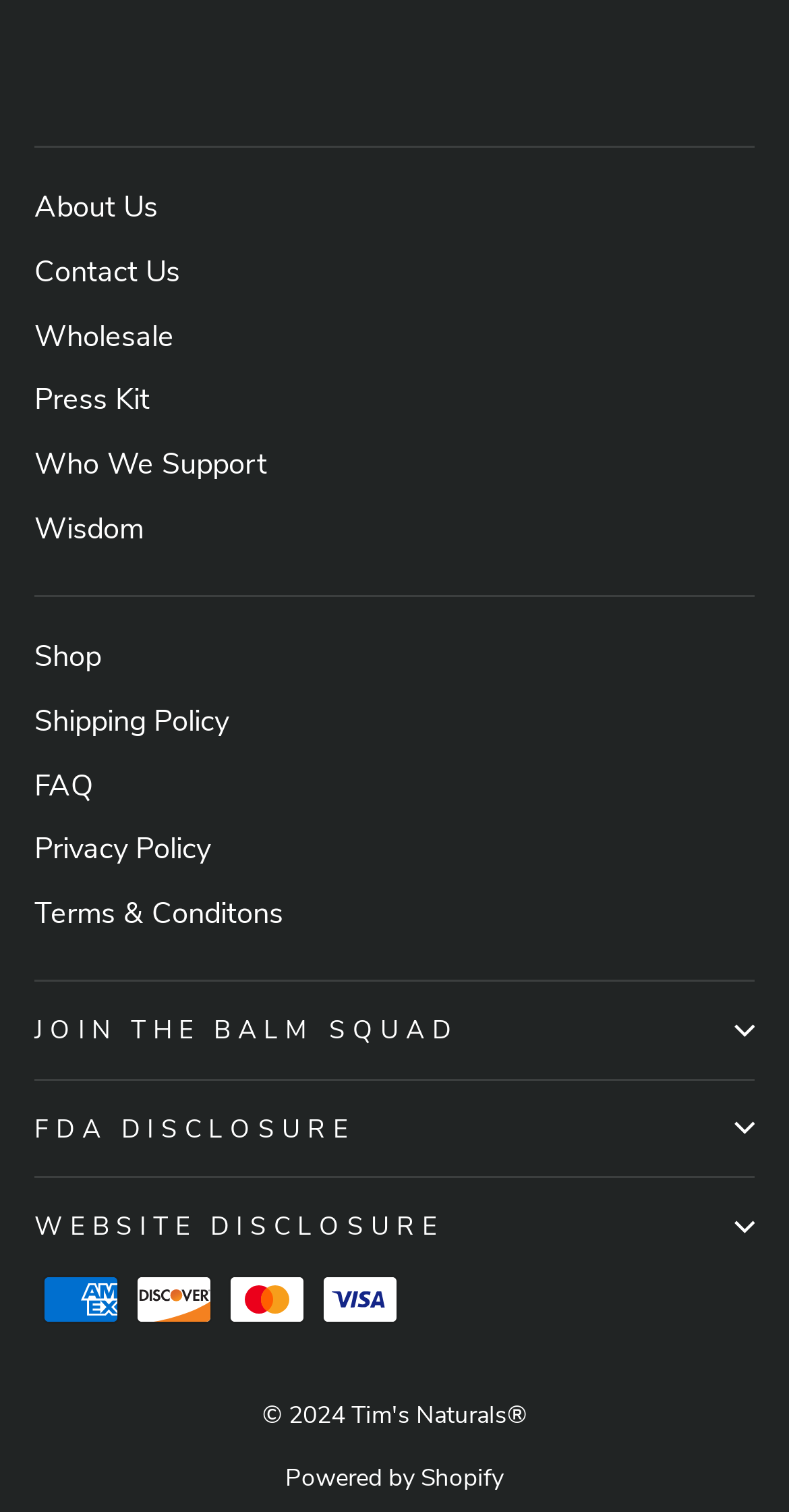Answer the following inquiry with a single word or phrase:
What is the last link on the webpage?

Terms & Conditons